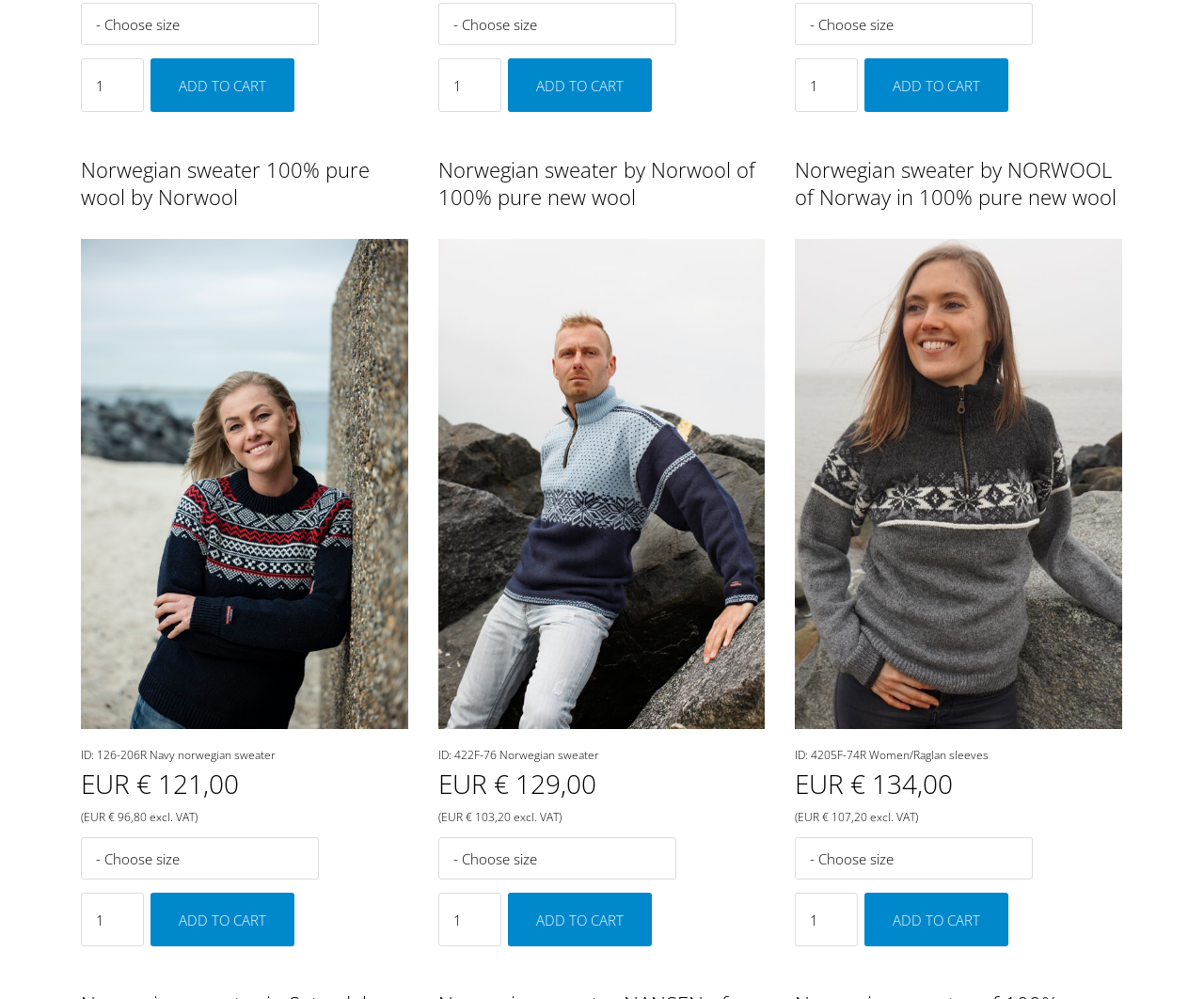Determine the bounding box coordinates for the clickable element required to fulfill the instruction: "Add to Cart". Provide the coordinates as four float numbers between 0 and 1, i.e., [left, top, right, bottom].

[0.718, 0.059, 0.838, 0.112]